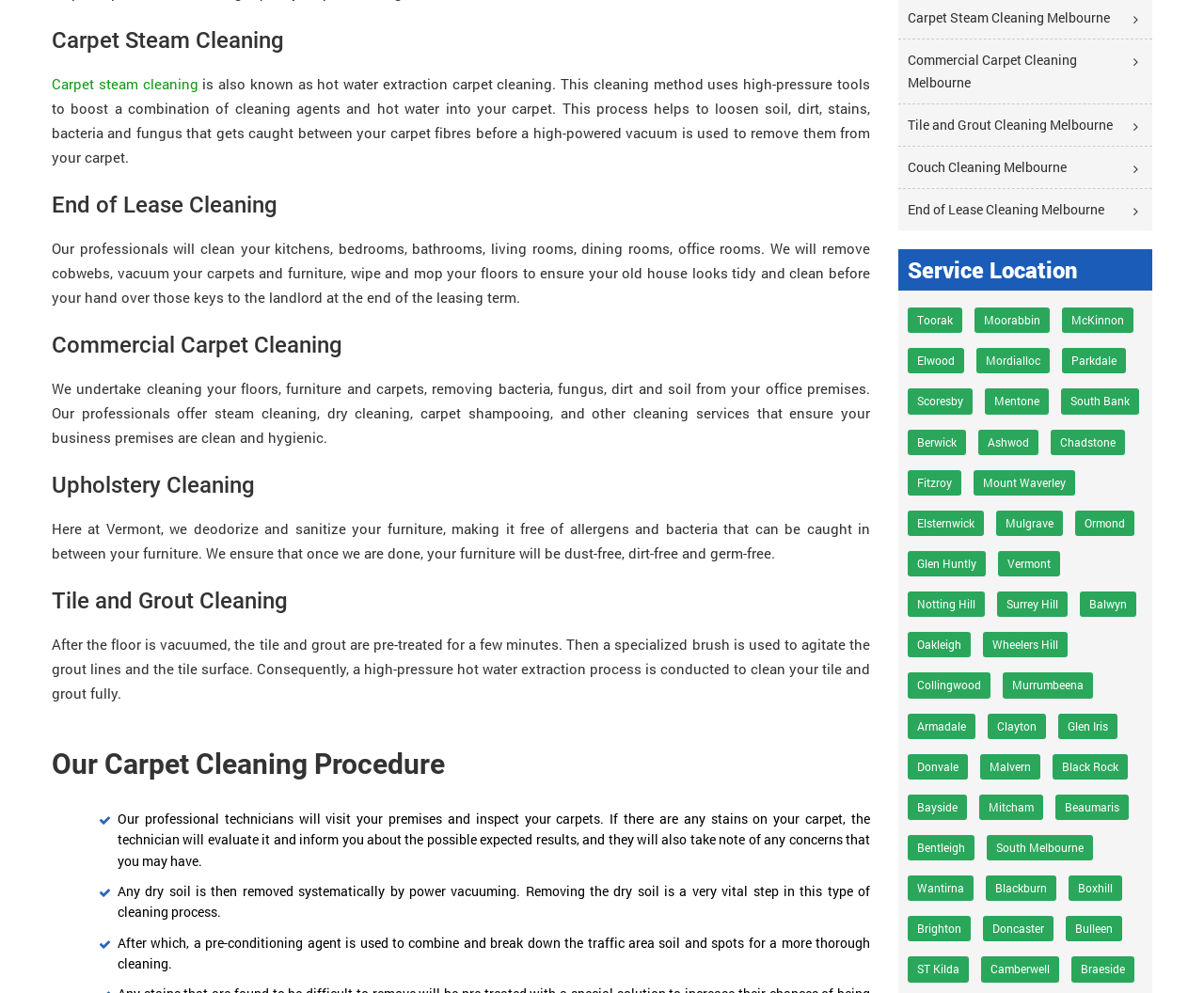Could you indicate the bounding box coordinates of the region to click in order to complete this instruction: "Learn about Commercial Carpet Cleaning services".

[0.043, 0.33, 0.723, 0.364]